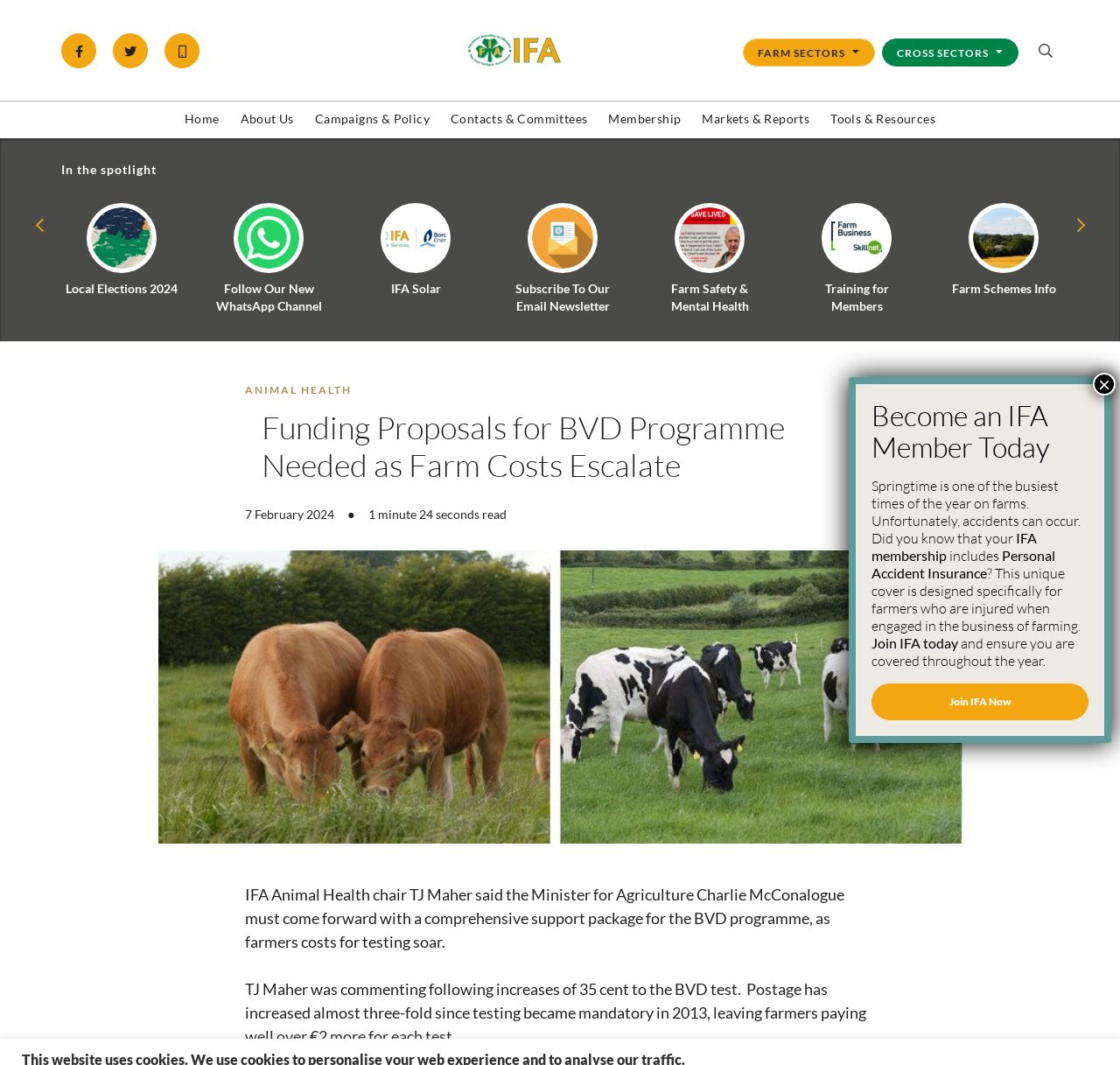Give a short answer using one word or phrase for the question:
What is the topic of the highlighted news?

BVD Programme